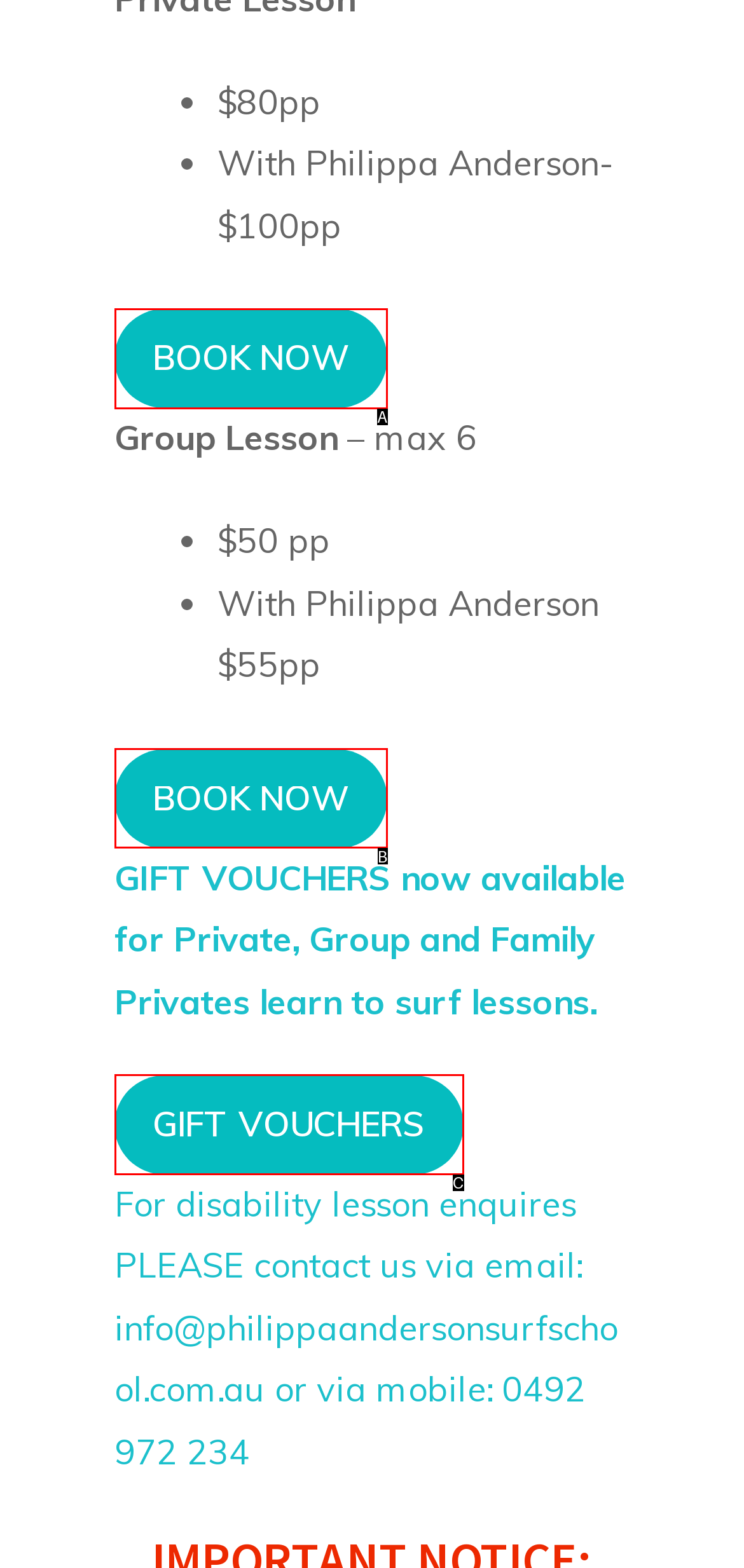From the choices provided, which HTML element best fits the description: BOOK NOW? Answer with the appropriate letter.

B